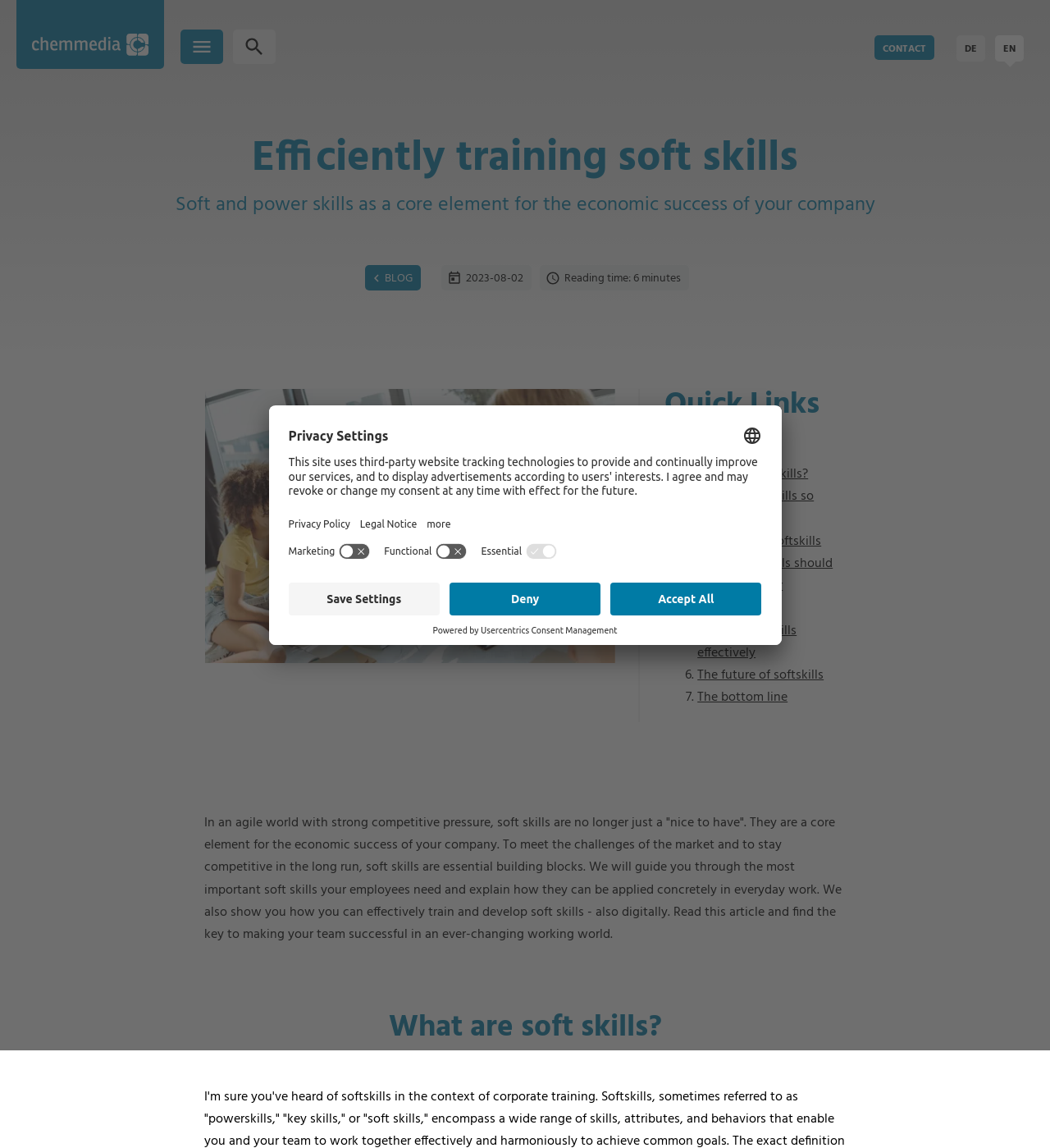Analyze the image and provide a detailed answer to the question: What is the topic of the article?

The webpage contains multiple headings and links related to soft skills, such as 'Efficiently training soft skills', 'What are soft skills?', and 'Training soft skills effectively', which suggests that the topic of the article is soft skills.